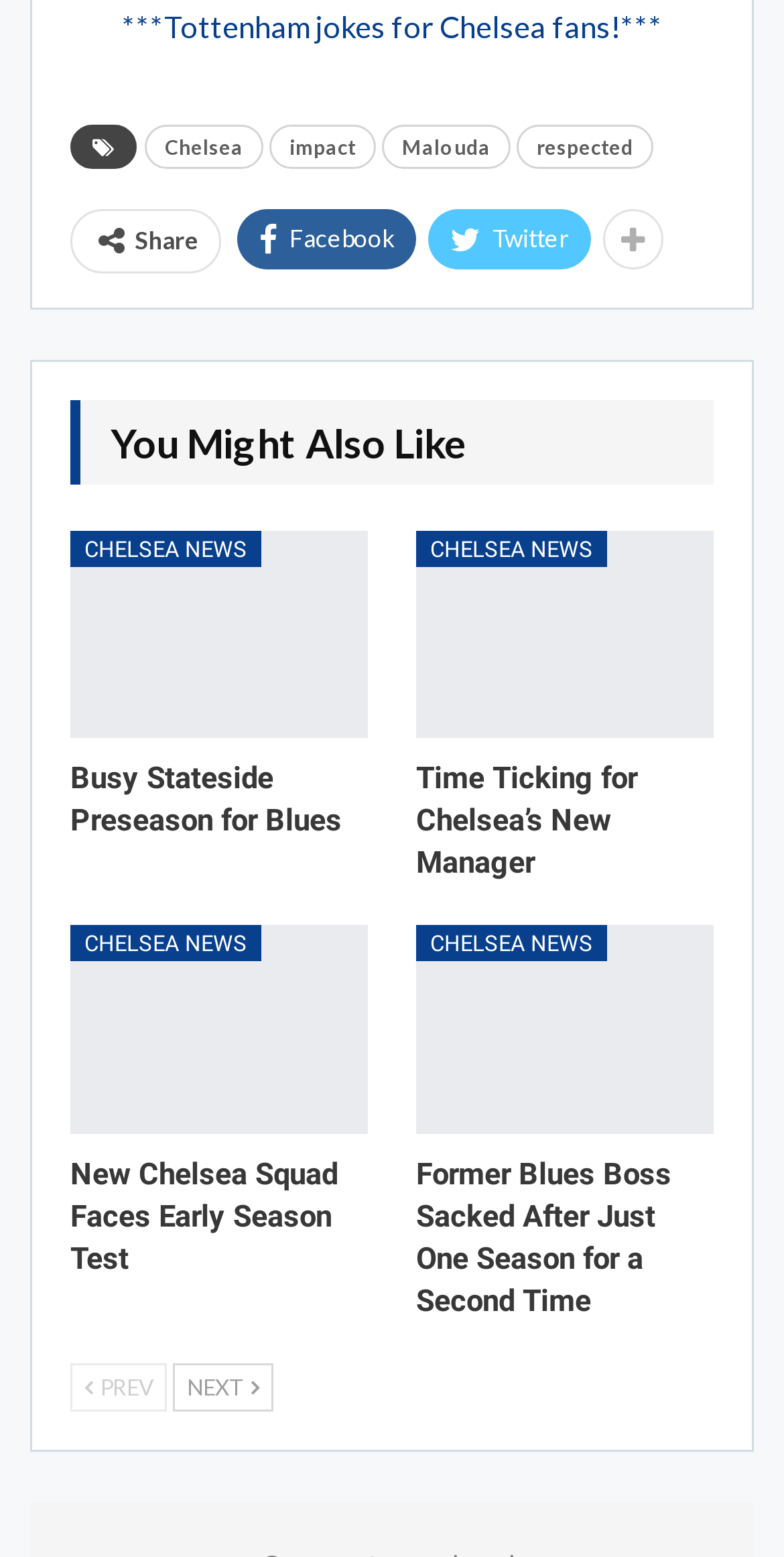Please identify the bounding box coordinates of the element that needs to be clicked to perform the following instruction: "Share on Facebook".

[0.303, 0.134, 0.531, 0.173]